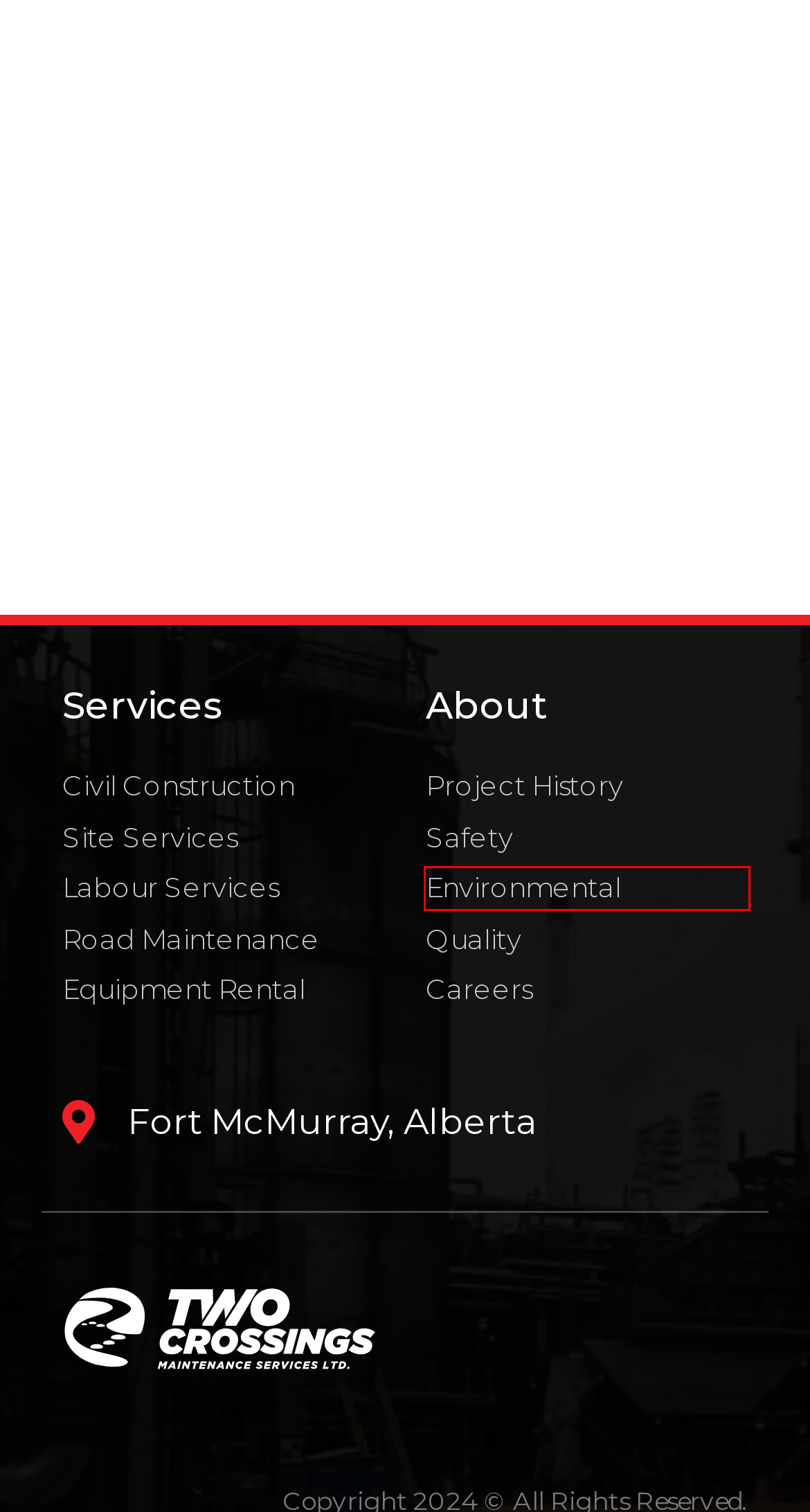Given a webpage screenshot with a red bounding box around a UI element, choose the webpage description that best matches the new webpage after clicking the element within the bounding box. Here are the candidates:
A. Environmental - Two Crossings Maintenance Services Ltd.
B. Safety - Two Crossings Maintenance Services Ltd.
C. Road Maintenance - Two Crossings Maintenance Services Ltd.
D. Labour Services - Two Crossings Maintenance Services Ltd.
E. Site Services - Two Crossings Maintenance Services Ltd.
F. Project History - Two Crossings Maintenance Services Ltd.
G. Civil Construction - Two Crossings Maintenance Services Ltd.
H. Equipment Rental - Two Crossings Maintenance Services Ltd.

A